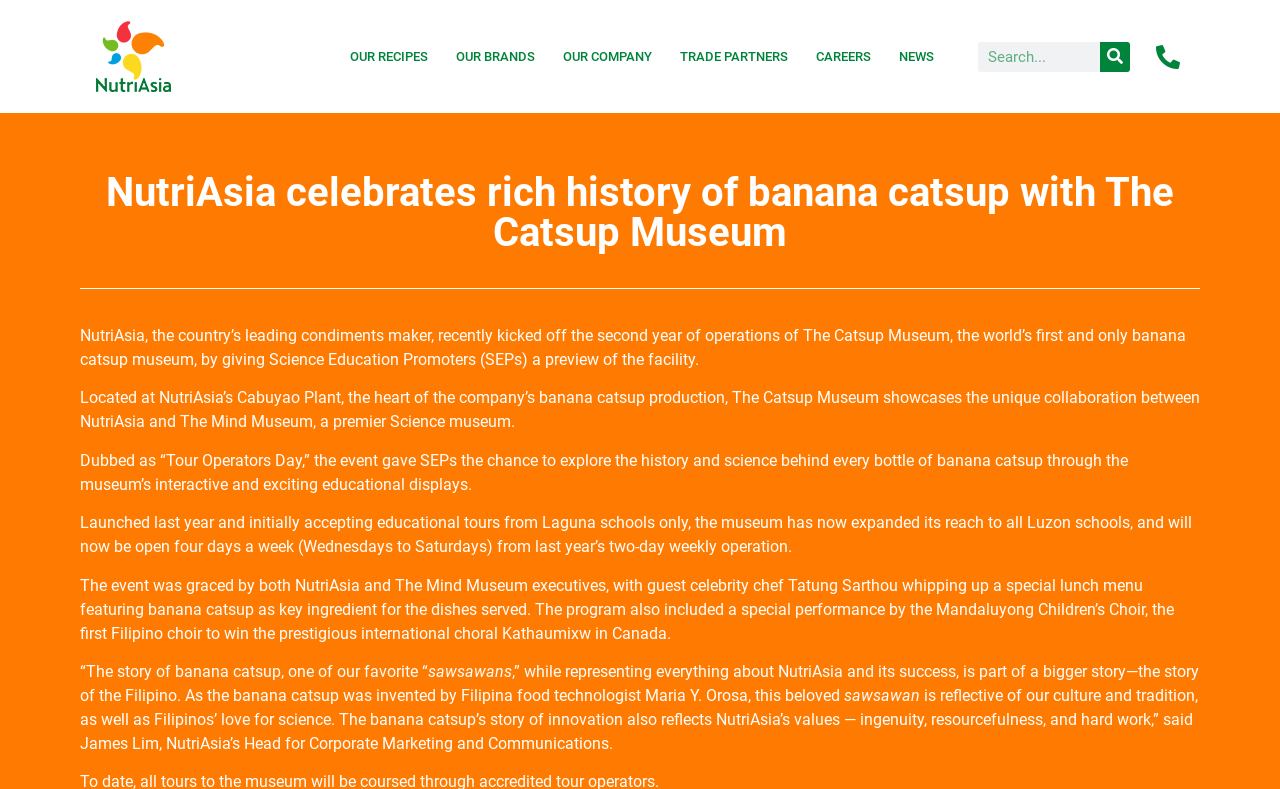Generate the text content of the main headline of the webpage.

NutriAsia celebrates rich history of banana catsup with The Catsup Museum